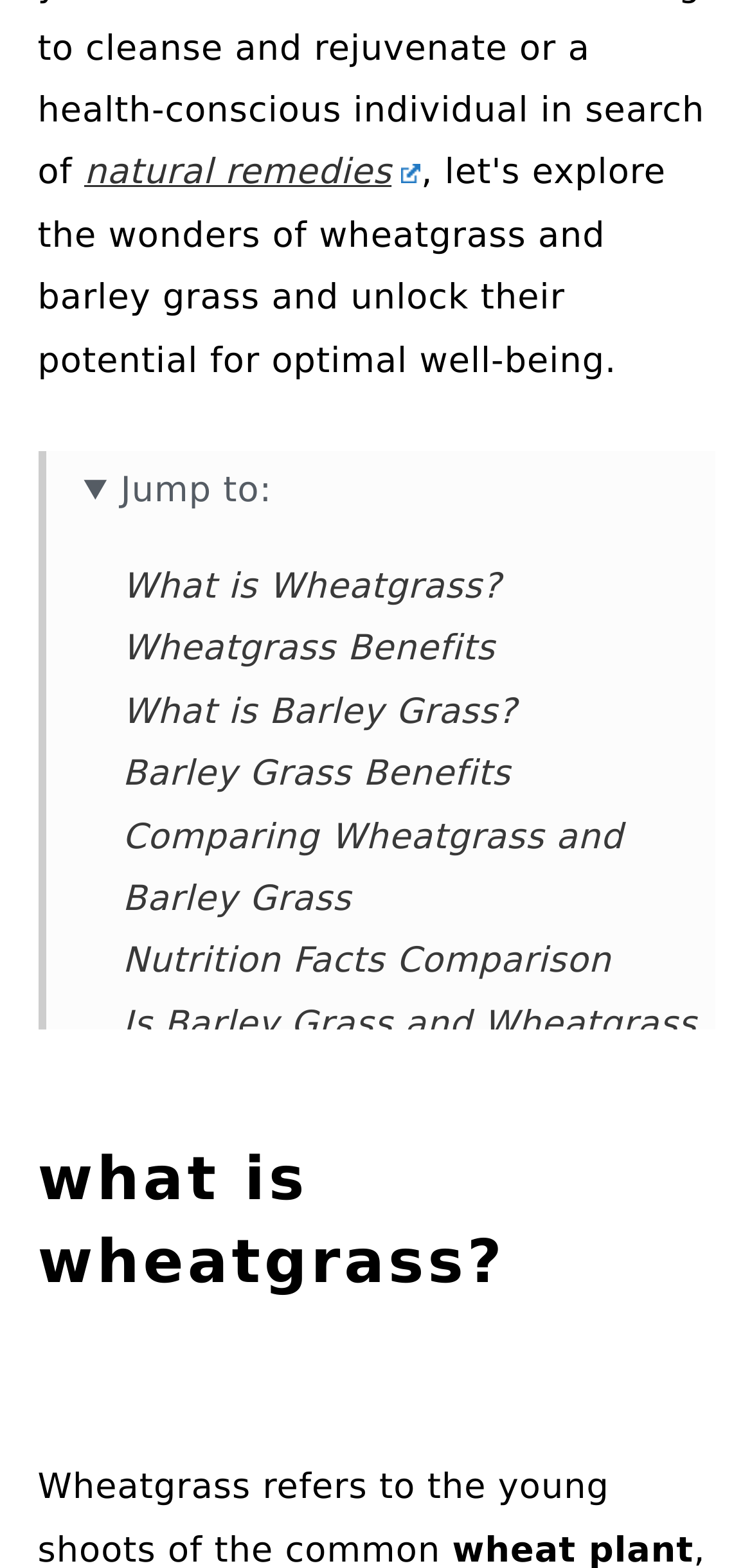What is the first link under 'natural remedies'?
Using the visual information, reply with a single word or short phrase.

What is Wheatgrass?